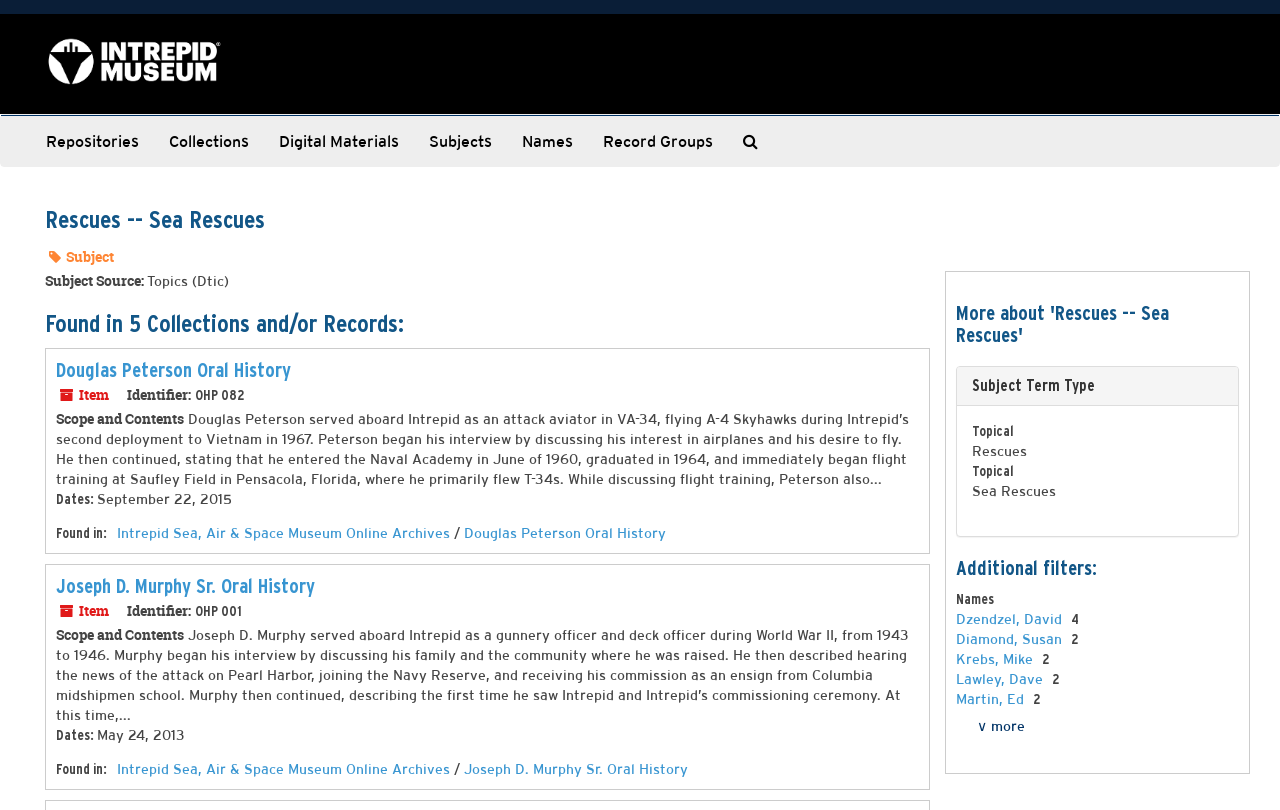Identify the main heading of the webpage and provide its text content.

Rescues -- Sea Rescues